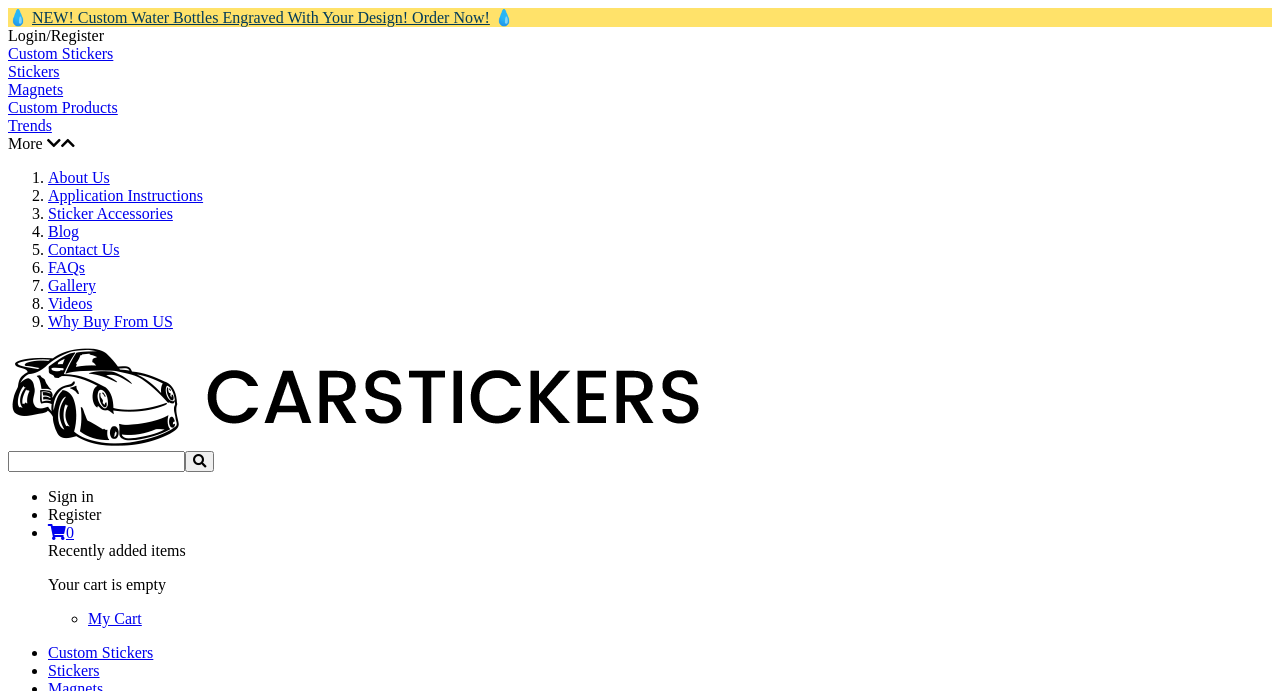Determine the bounding box coordinates of the region to click in order to accomplish the following instruction: "Login or Register". Provide the coordinates as four float numbers between 0 and 1, specifically [left, top, right, bottom].

[0.006, 0.039, 0.081, 0.064]